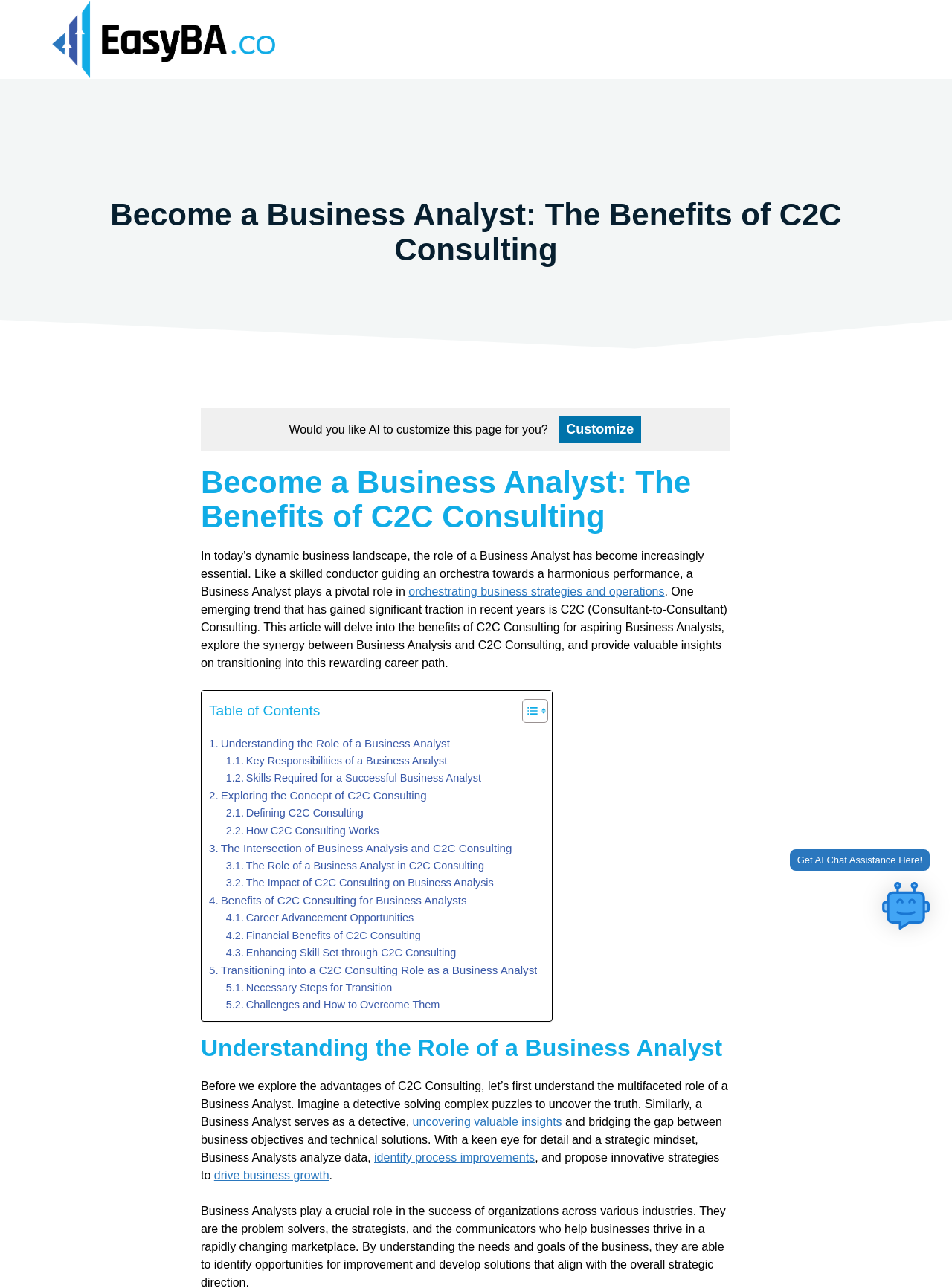Provide a thorough description of the webpage you see.

This webpage is about becoming a business analyst and the benefits of C2C consulting. At the top, there is a banner with the site's logo, "EasyBA.co", and a link to the site. Below the banner, there is a heading that reads "Become a Business Analyst: The Benefits of C2C Consulting". 

To the right of the heading, there is a button that says "Customize" and a text that asks if the user would like AI to customize the page for them. 

Below the heading, there is a section that provides an introduction to the role of a business analyst and the concept of C2C consulting. This section consists of several paragraphs of text, with links to specific topics such as "orchestrating business strategies and operations" and "transitioning into this rewarding career path".

To the right of the introduction, there is a table of contents with links to various sections of the article, including "Understanding the Role of a Business Analyst", "Key Responsibilities of a Business Analyst", and "Benefits of C2C Consulting for Business Analysts". Each section has a toggle button to expand or collapse the content.

The main content of the article is divided into several sections, each with a heading and several paragraphs of text. The sections are arranged in a vertical layout, with the table of contents to the right. The text is interspersed with links to specific topics and concepts.

At the bottom right of the page, there is a section that says "Get AI Chat Assistance Here!" with an image of an AI chatbot avatar.